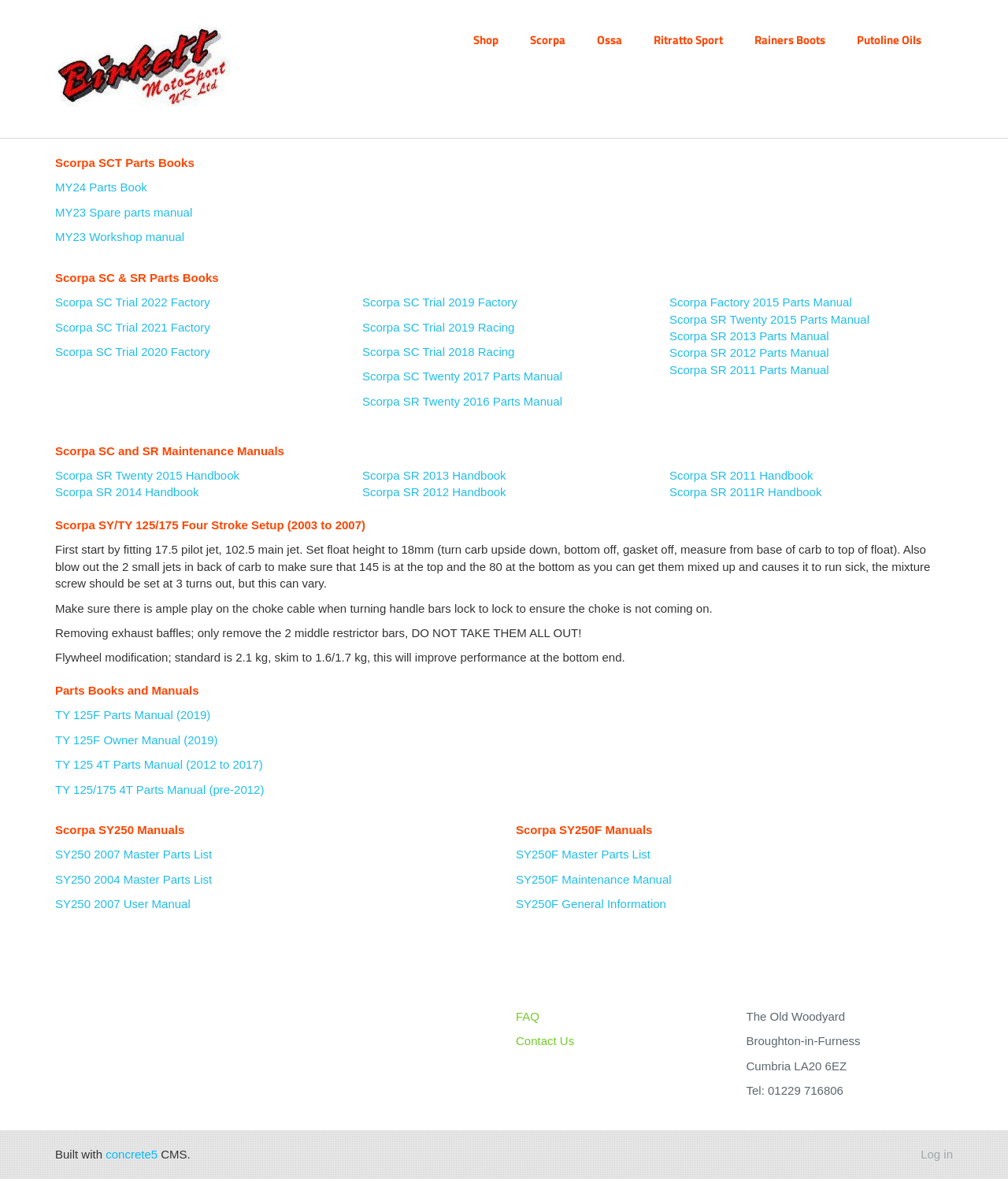Please determine the bounding box coordinates of the section I need to click to accomplish this instruction: "Contact Us".

[0.512, 0.877, 0.57, 0.888]